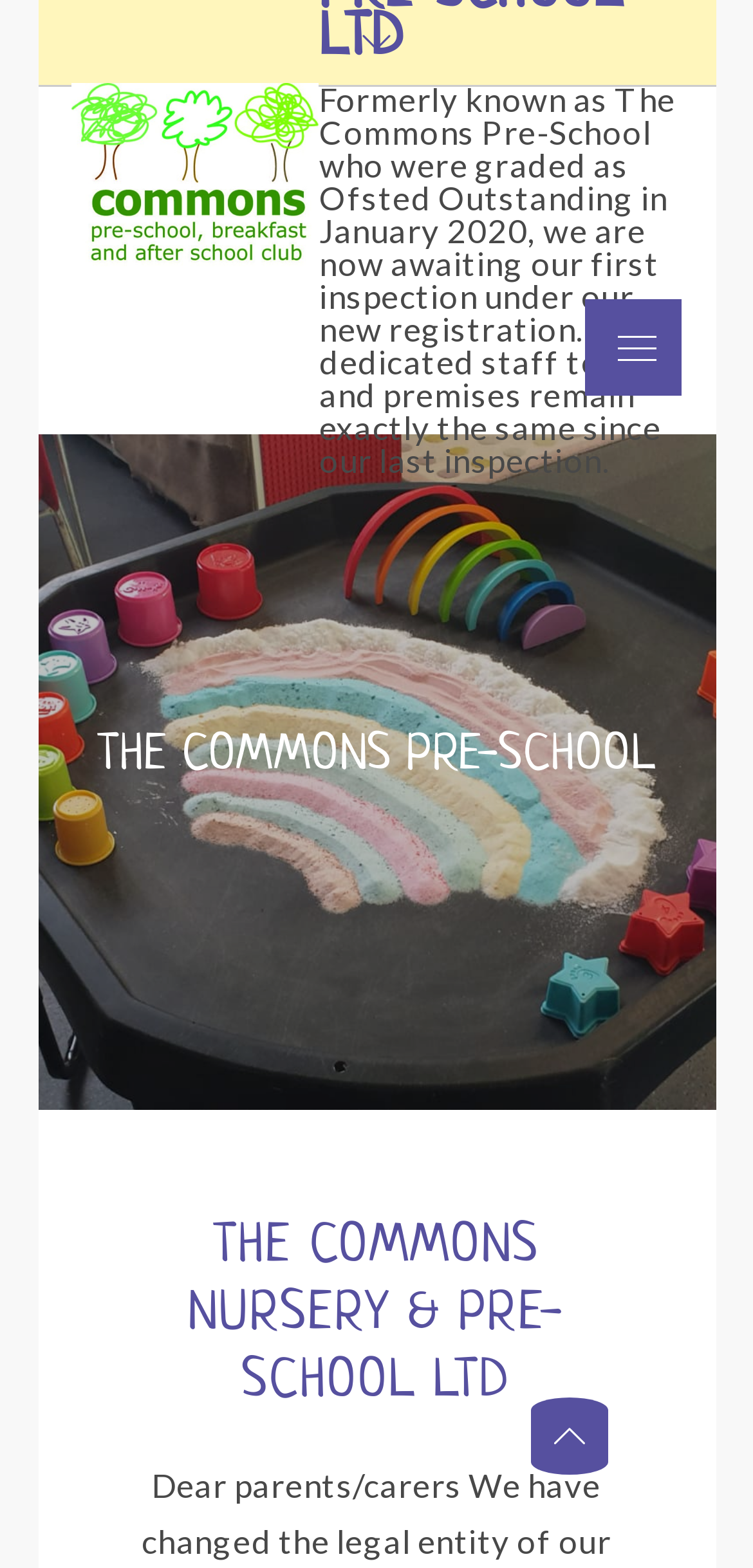Detail the features and information presented on the webpage.

The webpage is about THE COMMONS NURSERY & PRE-SCHOOL LTD, a preschool that was previously known as The Commons Pre-School and was graded as Ofsted Outstanding in January 2020. 

At the top left of the page, there is a "Skip to content" link. Next to it, on the top center, is the logo of THE COMMONS NURSERY & PRE-SCHOOL LTD, which is an image with a link to the preschool's homepage. Below the logo, there is a paragraph of text that describes the preschool's history and current status.

On the top right, there is a "Menu" button with an icon, which is not expanded by default. When expanded, it controls the primary menu.

Below the top section, there is a table that occupies most of the page. The table has a heading "THE COMMONS PRE-SCHOOL" on the top left, and below it, there is another heading "THE COMMONS NURSERY & PRE-SCHOOL LTD" with a link to the preschool's homepage.